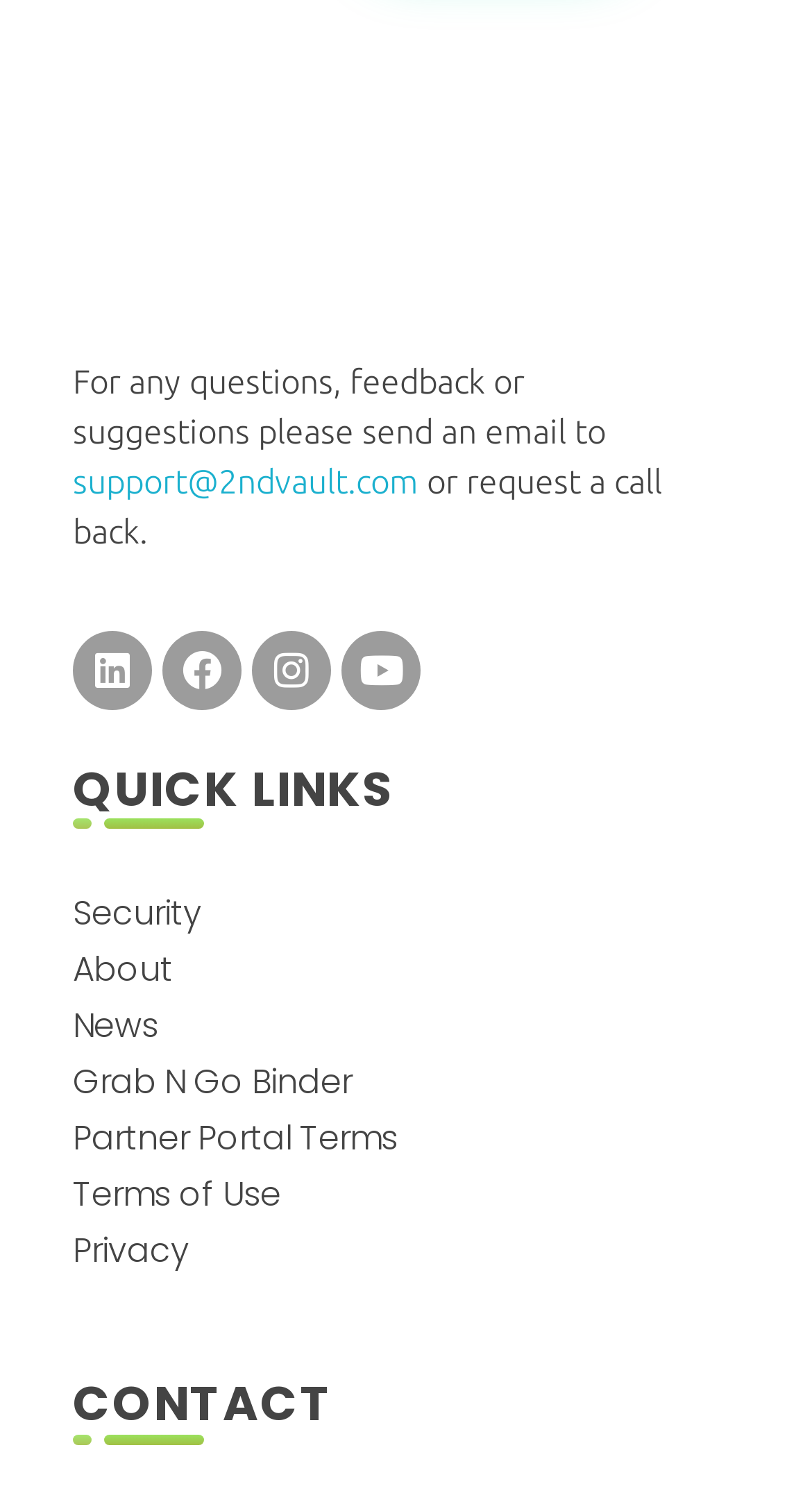Identify the bounding box coordinates of the region that needs to be clicked to carry out this instruction: "Visit the About page". Provide these coordinates as four float numbers ranging from 0 to 1, i.e., [left, top, right, bottom].

[0.09, 0.627, 0.213, 0.664]